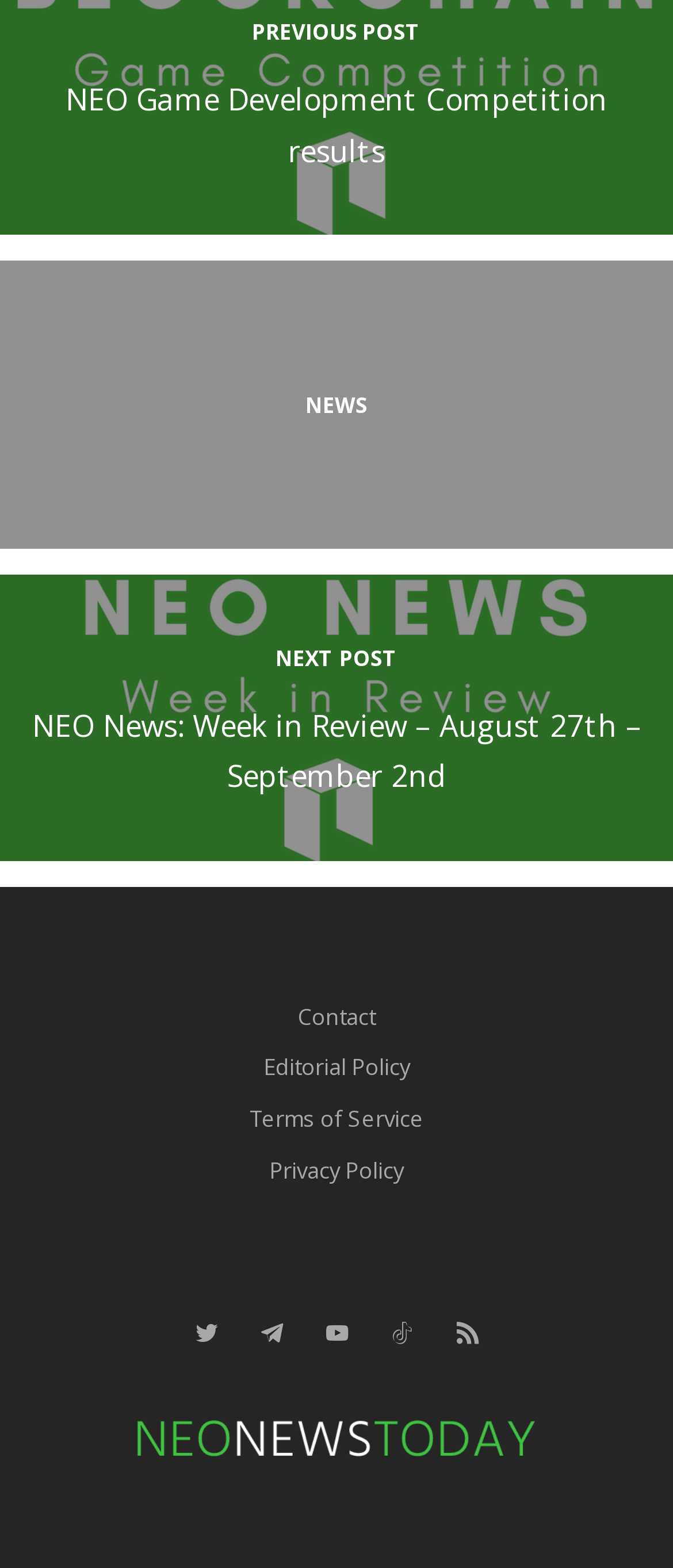How many social media links are there?
Based on the image, provide a one-word or brief-phrase response.

5